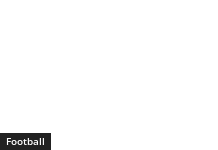Illustrate the image with a detailed caption.

The image features a simplistic black background with the word "Football" prominently displayed in white text. This minimalist design may symbolize the sport's global appeal and the unity it brings among fans and players. As one of the most popular sports worldwide, football has a rich history and cultural significance, celebrated through international tournaments and local leagues alike. The stark contrast in colors highlights the importance of the word, drawing attention to the sport and inviting viewers to engage with the broader conversation surrounding football's impact on society.